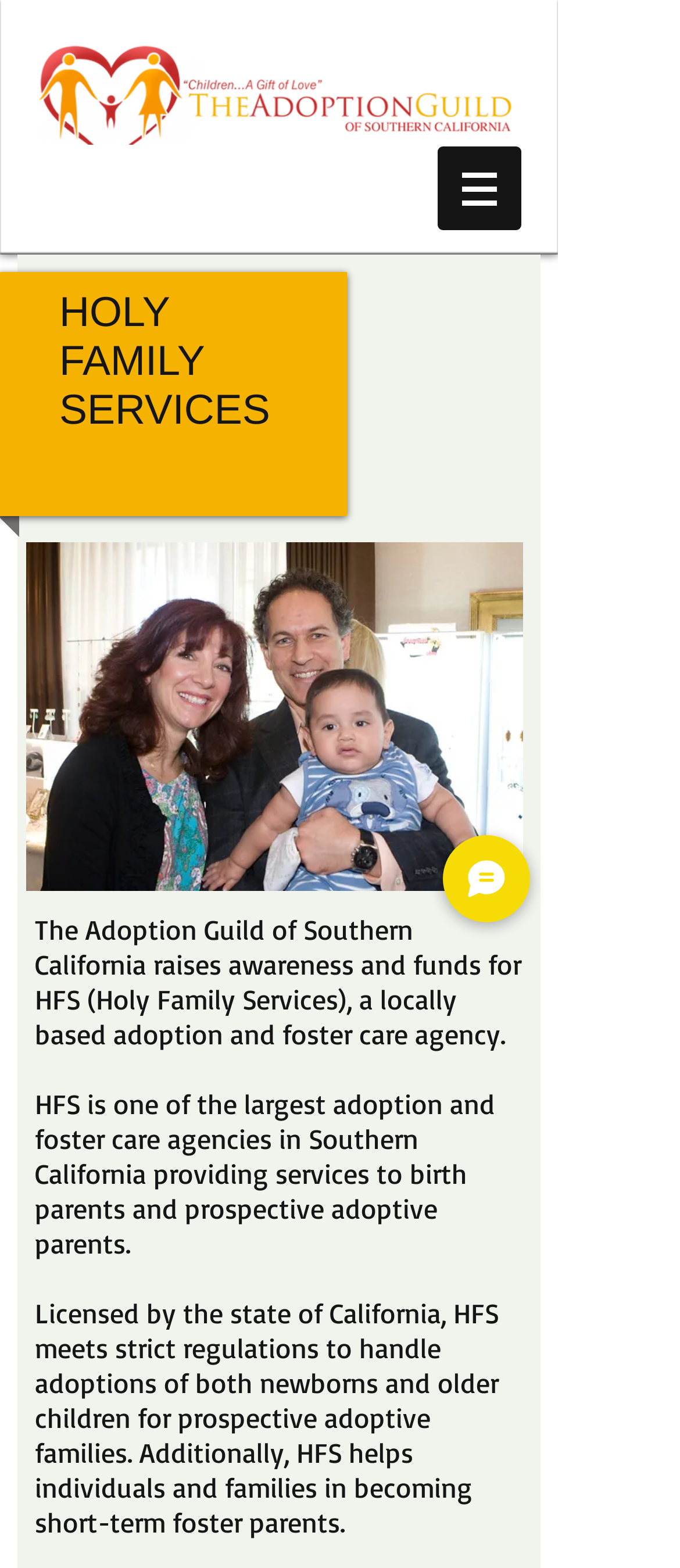What is the name of the adoption agency?
Using the information from the image, provide a comprehensive answer to the question.

I found the answer by looking at the heading element on the webpage, which says 'HOLY FAMILY SERVICES'. This is likely the name of the adoption agency being referred to.